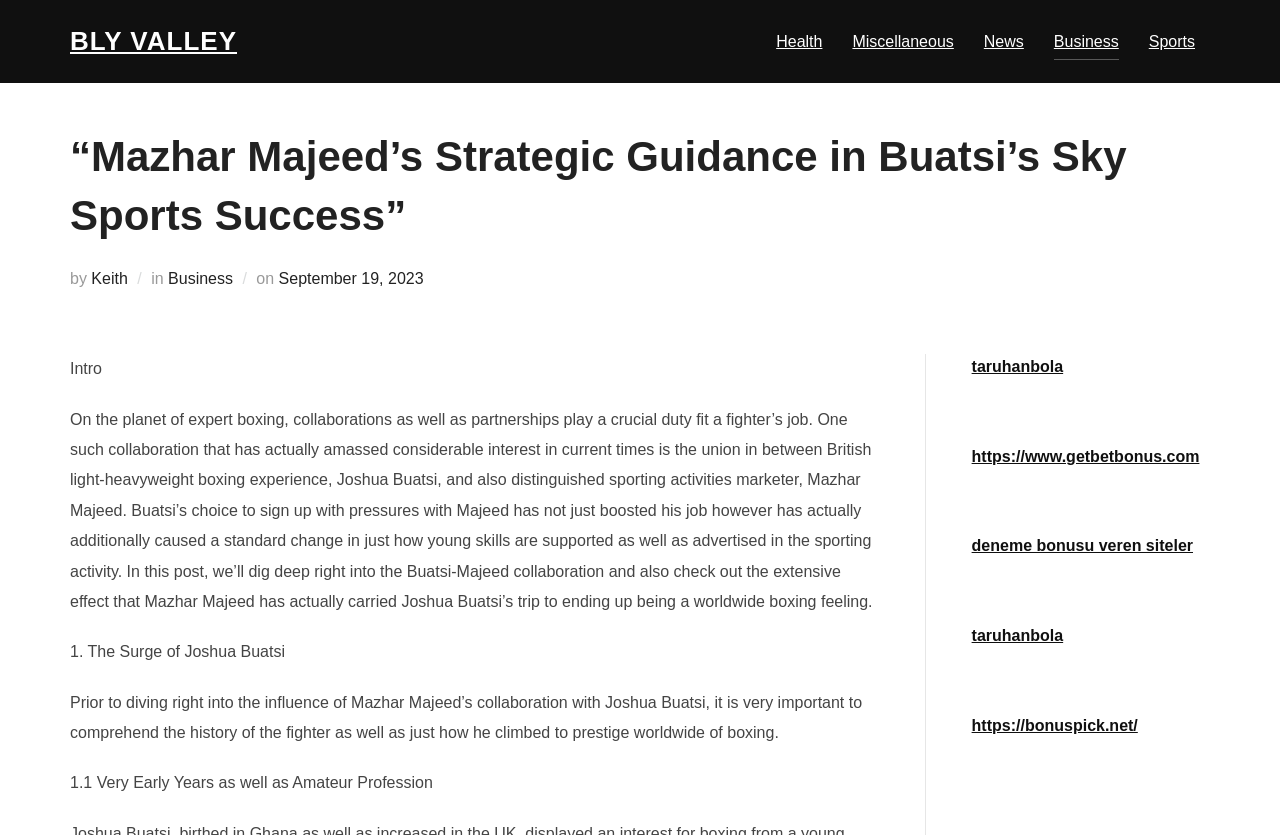What is the name of the British light-heavyweight boxing experience?
Please provide a comprehensive and detailed answer to the question.

From the StaticText element 'On the planet of expert boxing, collaborations as well as partnerships play a crucial duty fit a fighter’s job. One such collaboration that has actually amassed considerable interest in current times is the union in between British light-heavyweight boxing experience, Joshua Buatsi, and also distinguished sporting activities marketer, Mazhar Majeed.' we can infer that Joshua Buatsi is the British light-heavyweight boxing experience.